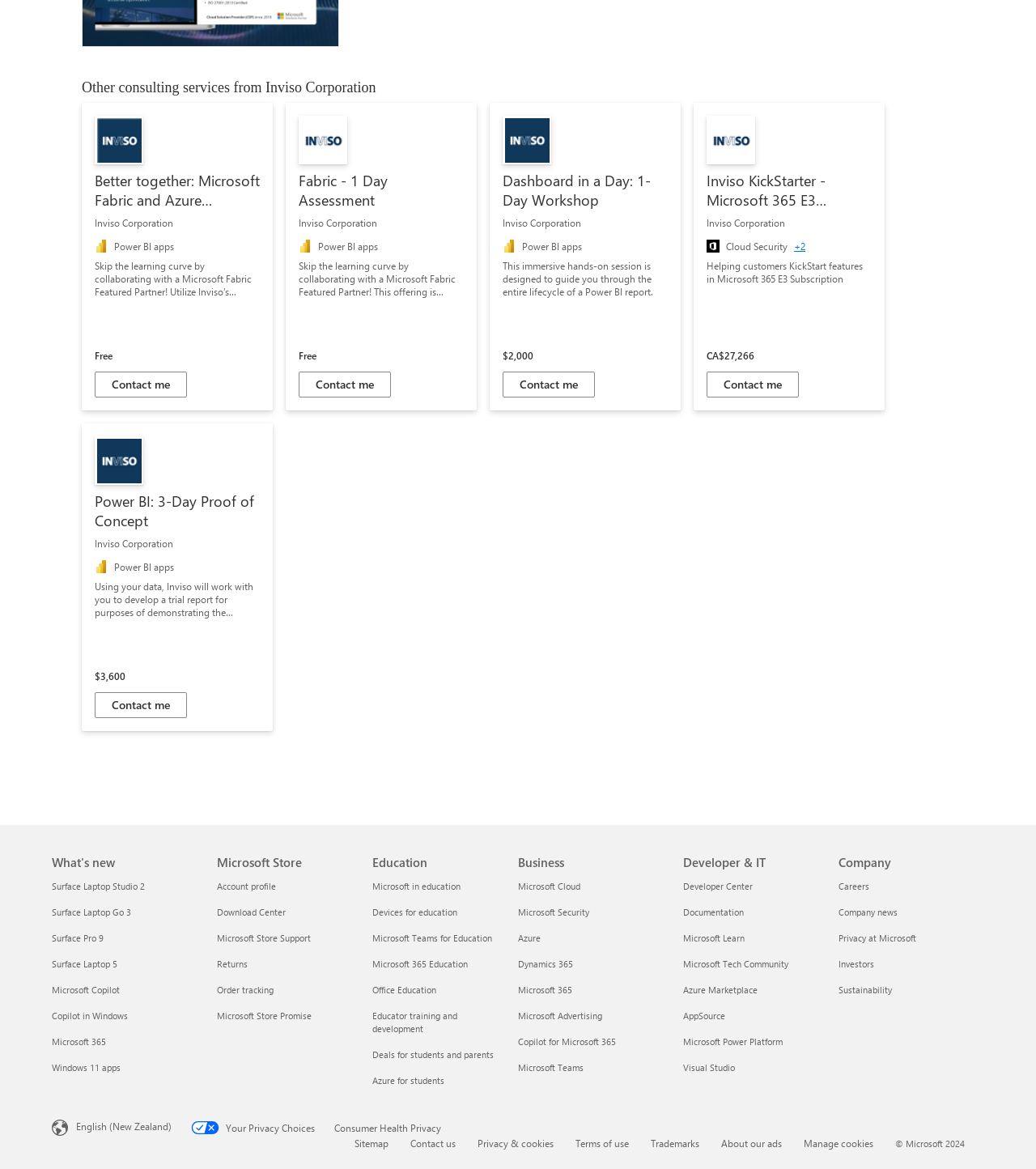Find the bounding box coordinates of the clickable area that will achieve the following instruction: "Get more information about Fabric - 1 Day Assessment".

[0.288, 0.099, 0.448, 0.258]